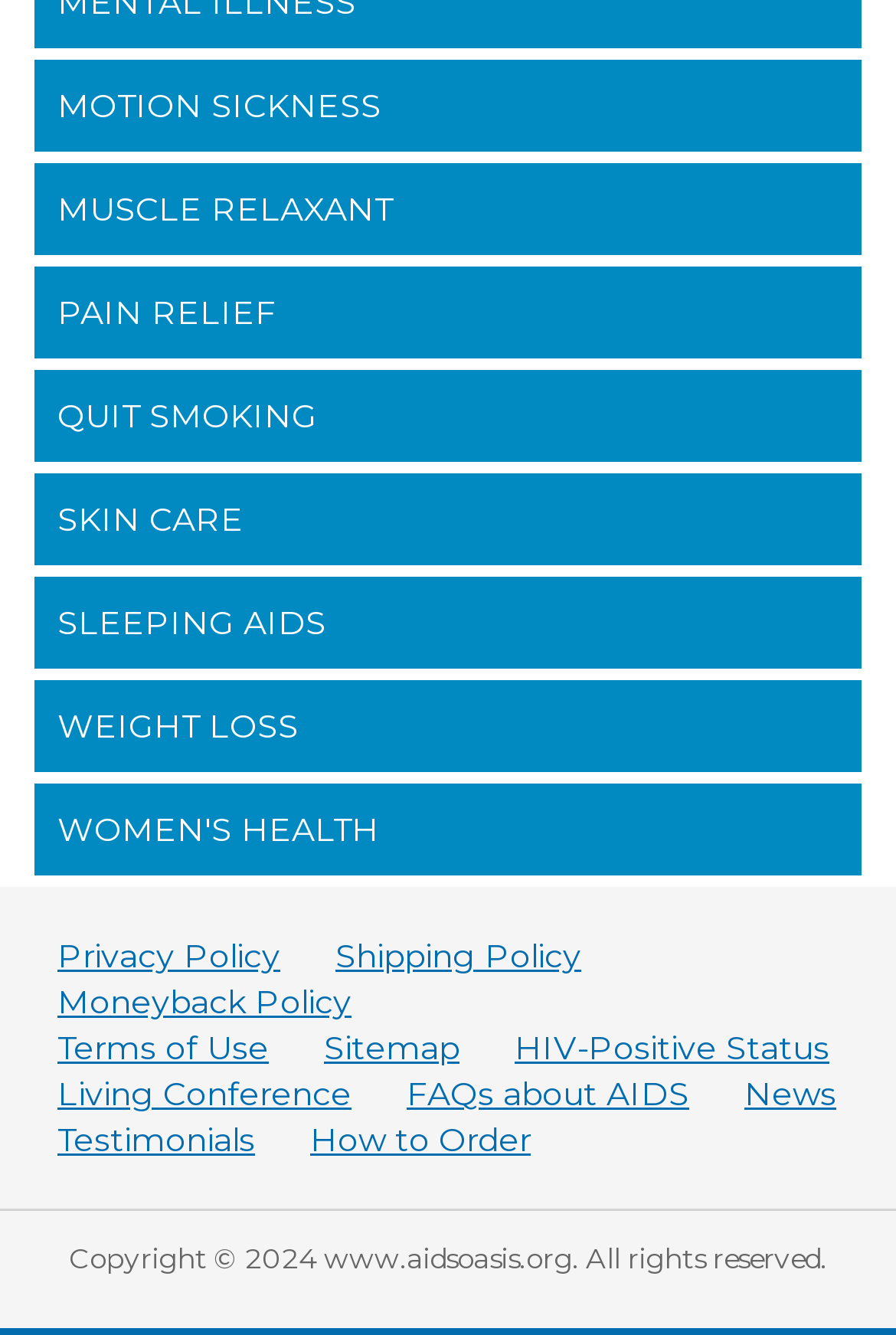Based on the image, provide a detailed response to the question:
How many categories of health products are listed?

By examining the links on the webpage, I count 9 categories of health products listed, including MOTION SICKNESS, MUSCLE RELAXANT, PAIN RELIEF, QUIT SMOKING, SKIN CARE, SLEEPING AIDS, WEIGHT LOSS, and WOMEN'S HEALTH.